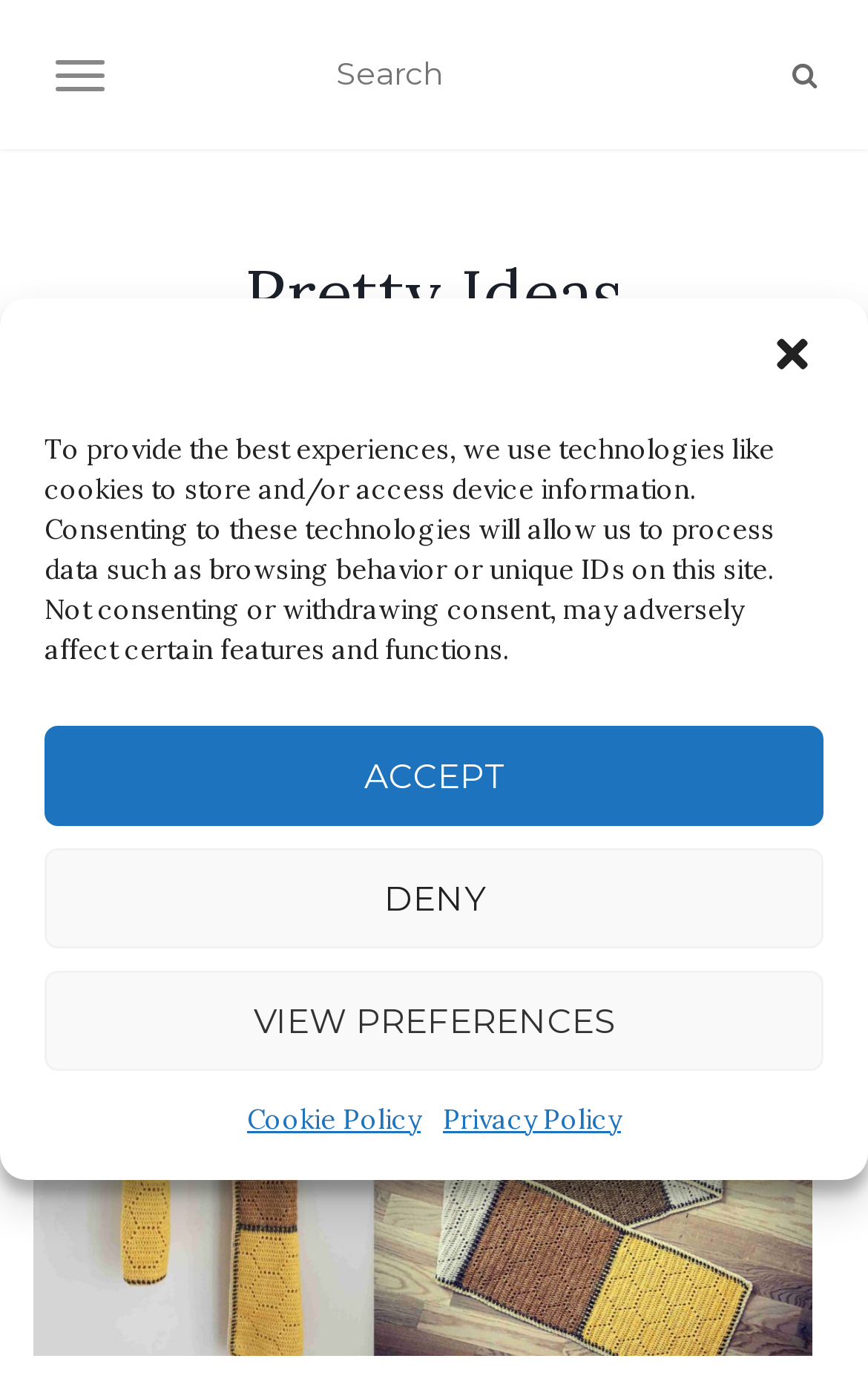Locate and extract the text of the main heading on the webpage.

Crochet Beekeepers Scarf